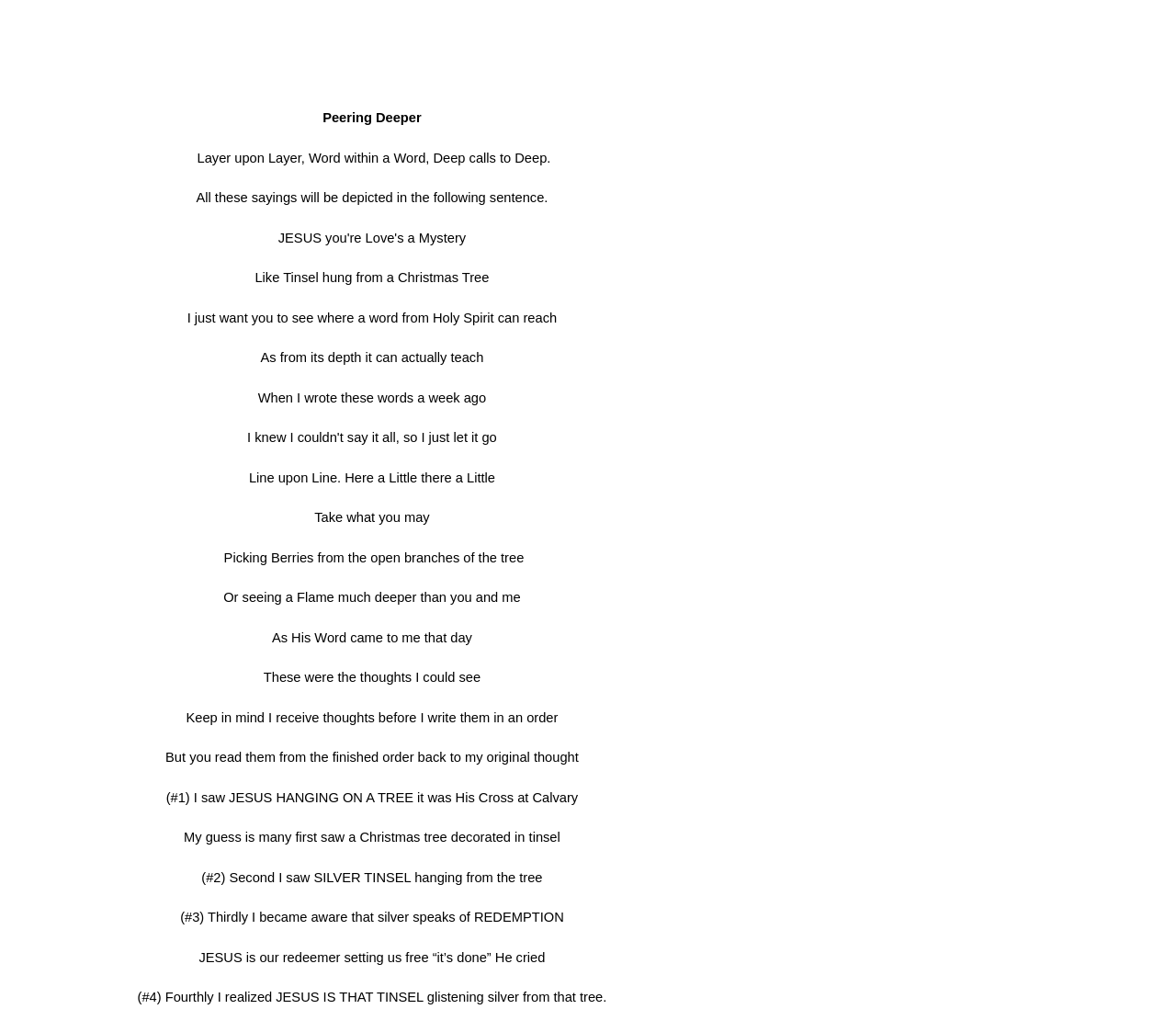What is the first sentence of the poem?
Analyze the screenshot and provide a detailed answer to the question.

The first sentence of the poem is 'Peering Deeper' which is located at the top of the webpage with a bounding box coordinate of [0.274, 0.107, 0.358, 0.121].